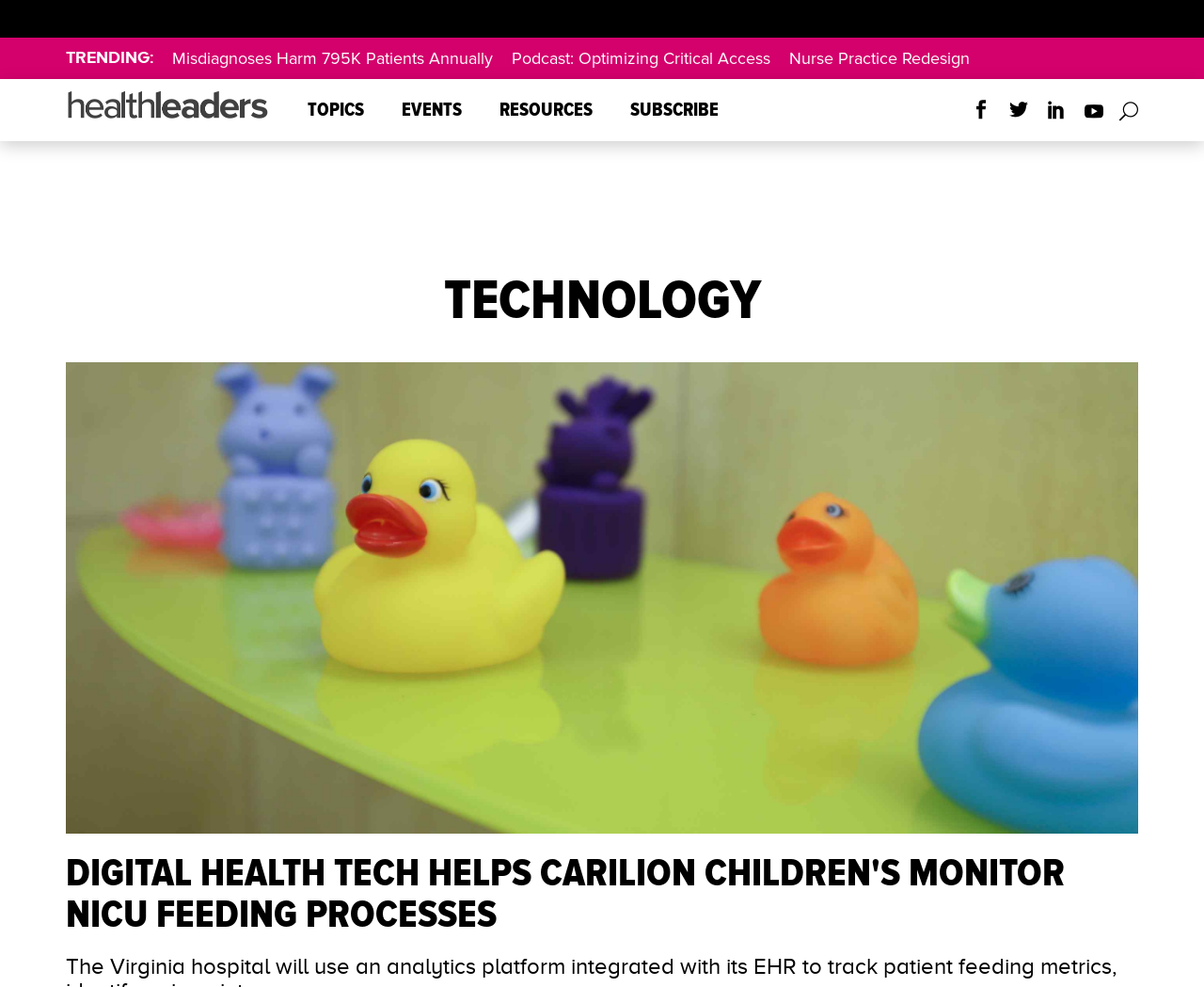Find the bounding box coordinates of the element you need to click on to perform this action: 'Click on Setup & Crack'. The coordinates should be represented by four float values between 0 and 1, in the format [left, top, right, bottom].

None